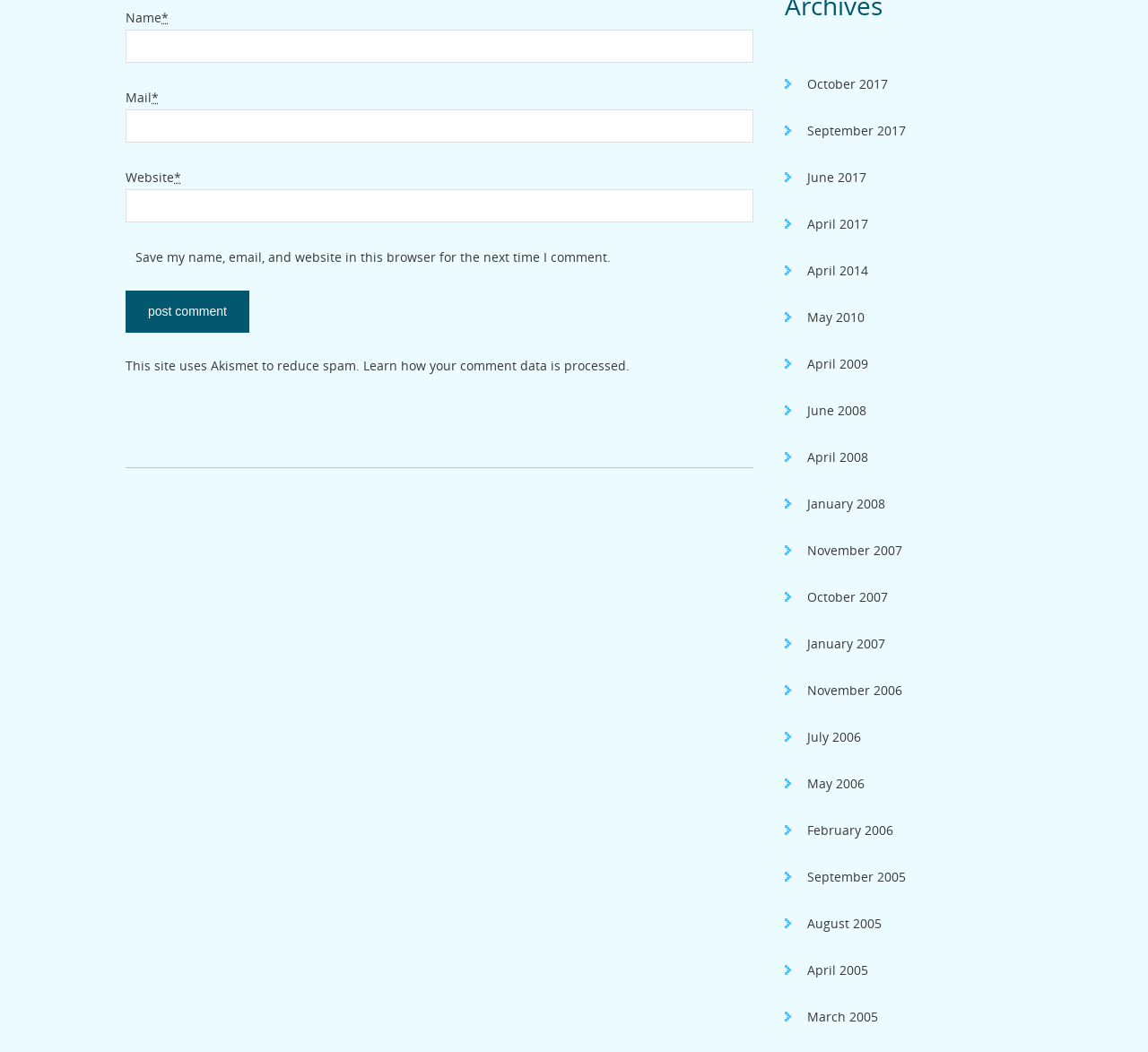Determine the bounding box coordinates of the clickable element necessary to fulfill the instruction: "Input your mail". Provide the coordinates as four float numbers within the 0 to 1 range, i.e., [left, top, right, bottom].

[0.109, 0.104, 0.656, 0.136]